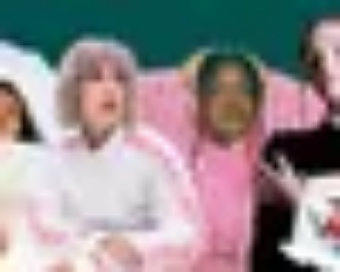Give a short answer to this question using one word or a phrase:
Who are some of the featured artists?

Walid Ben Selim and Mayssa Jallad